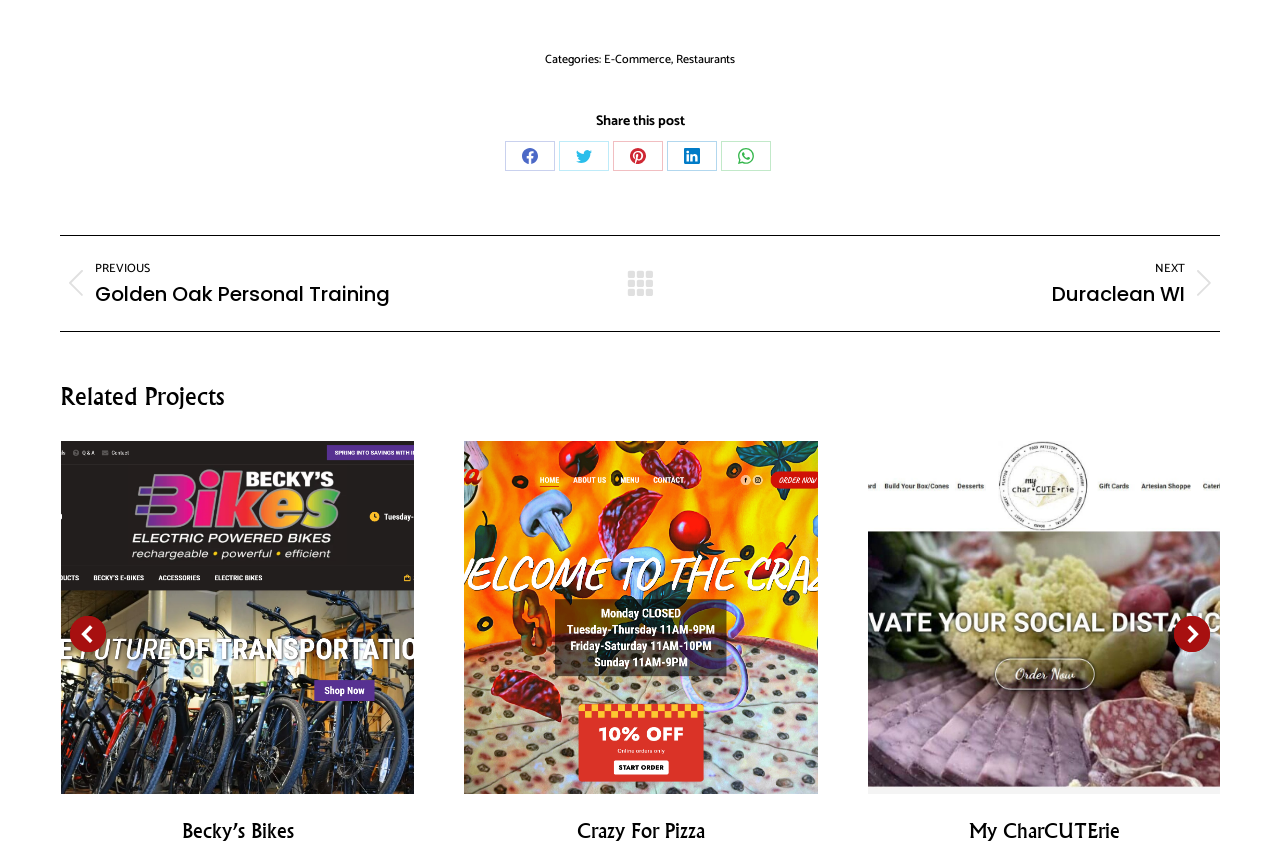Give a succinct answer to this question in a single word or phrase: 
What is the last related project?

My CharCUTErie